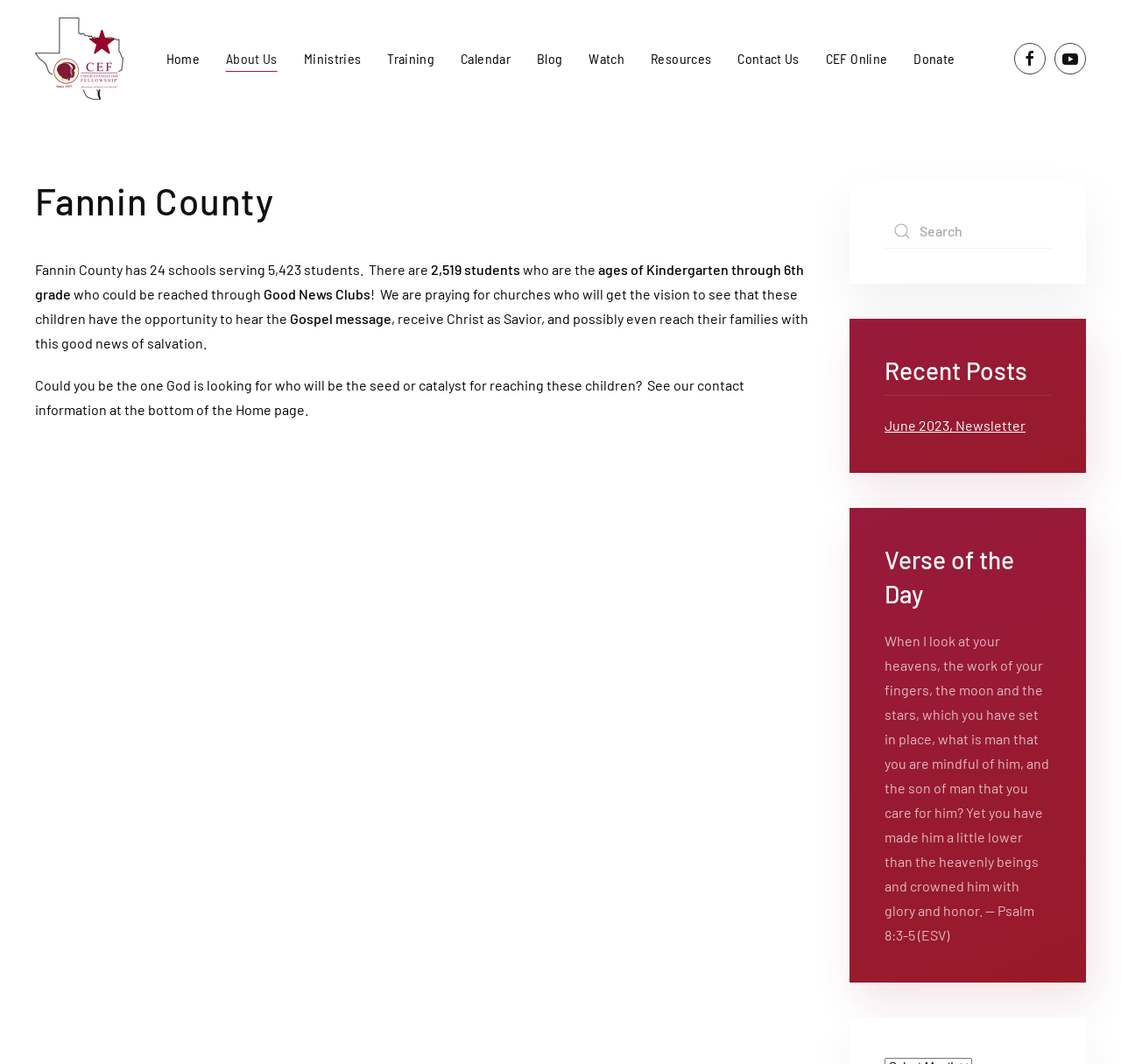What is the Bible verse of the day?
Based on the screenshot, provide a one-word or short-phrase response.

Psalm 8:3-5 (ESV)